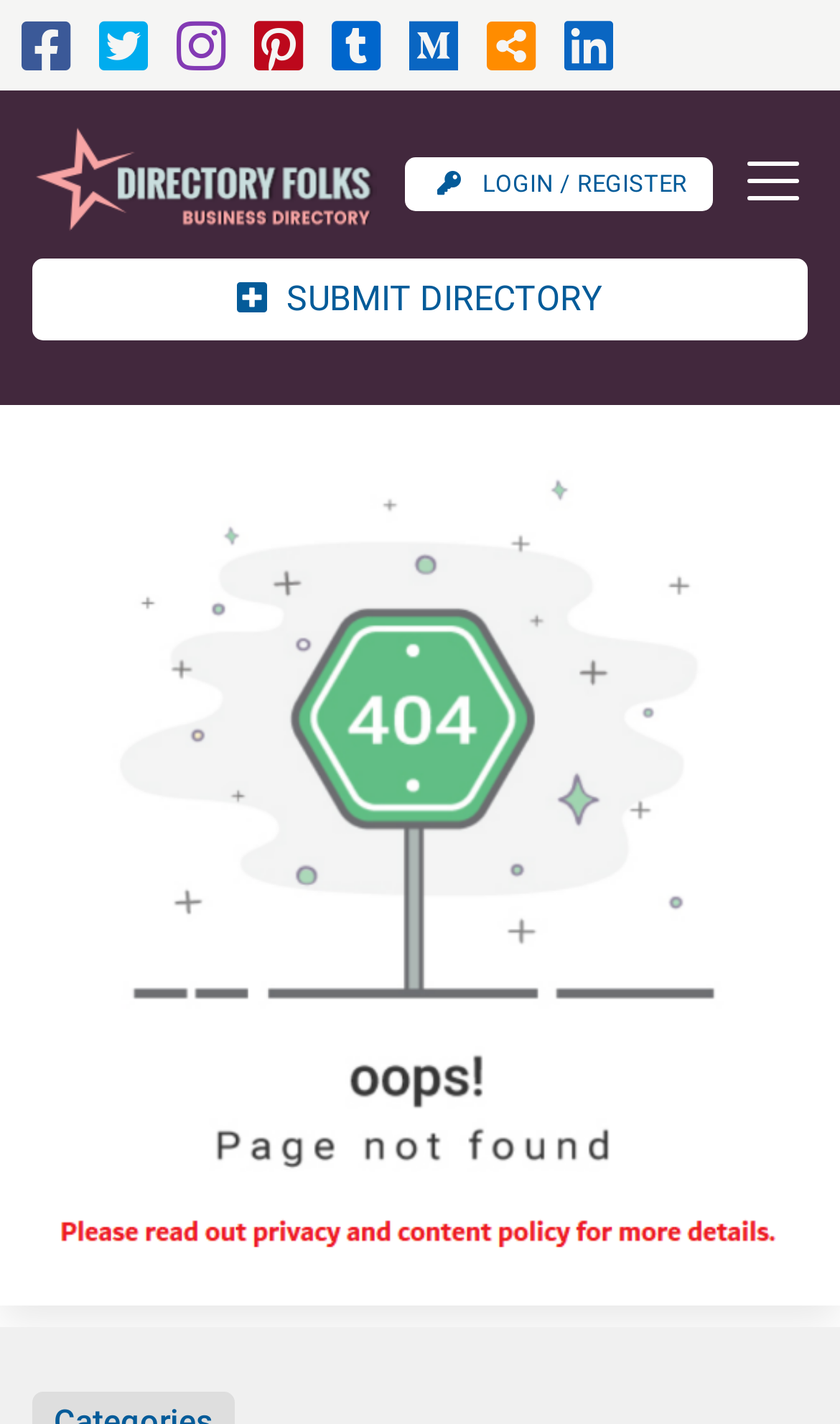What is the text on the login/register button?
Look at the image and respond with a one-word or short phrase answer.

LOGIN / REGISTER